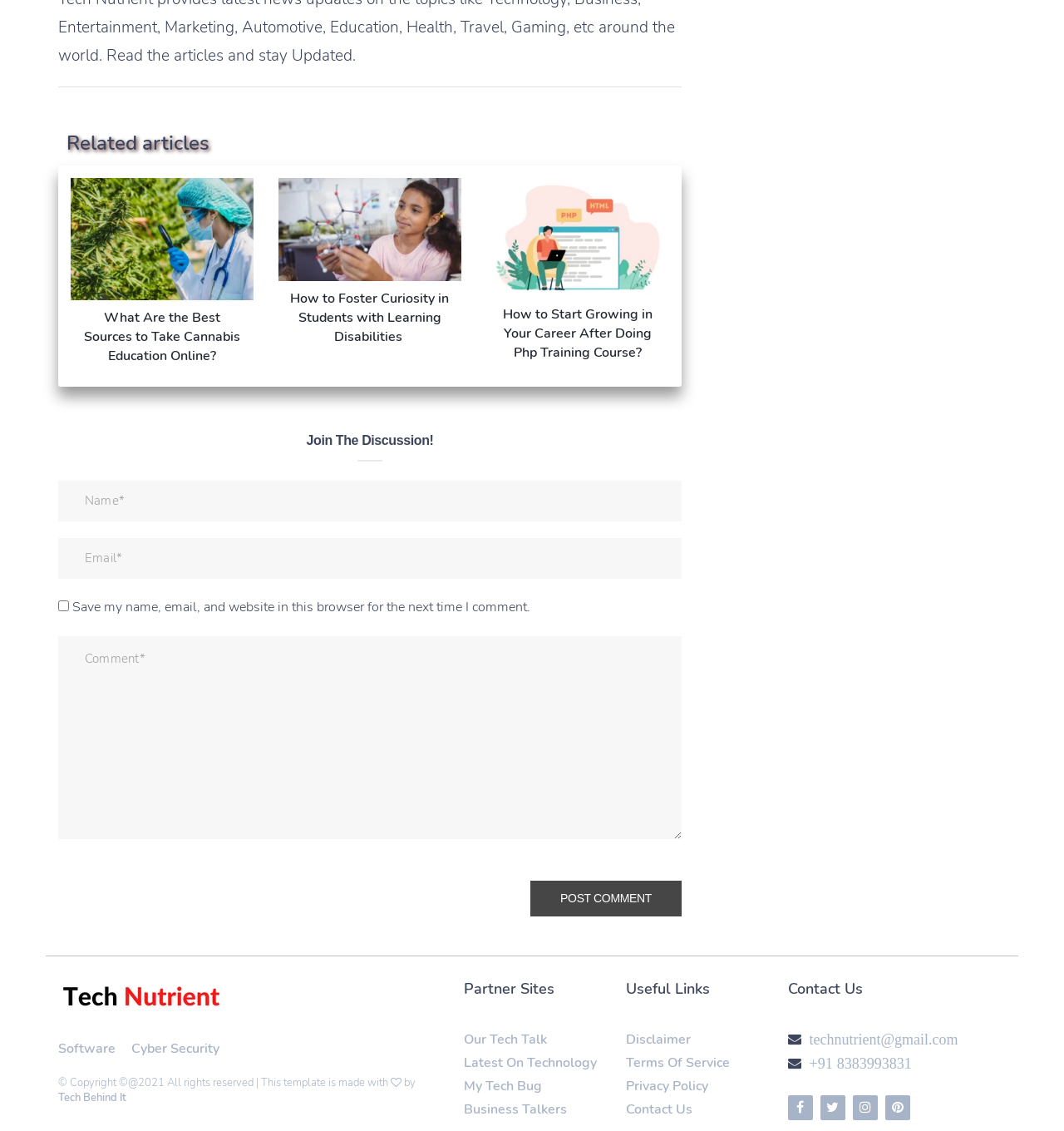Where is the comment section located?
Answer the question in as much detail as possible.

I found the comment section by looking at the textbox elements with labels 'Name*', 'Email*', and 'Comment*' which are located at the bottom of the page, along with a 'Post Comment' button.